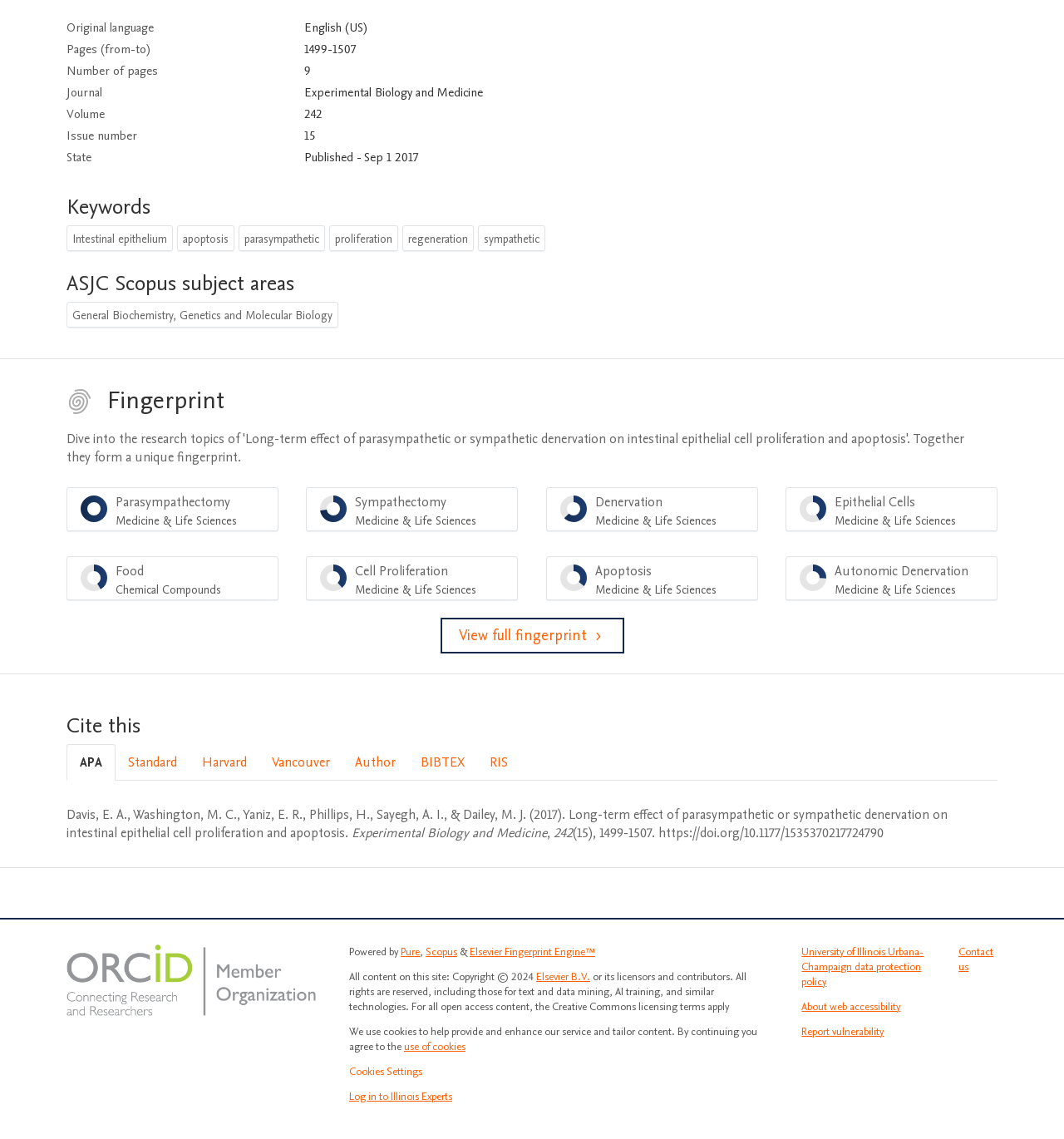Identify the bounding box coordinates of the HTML element based on this description: "Central Florida Immigration Attorneys".

None